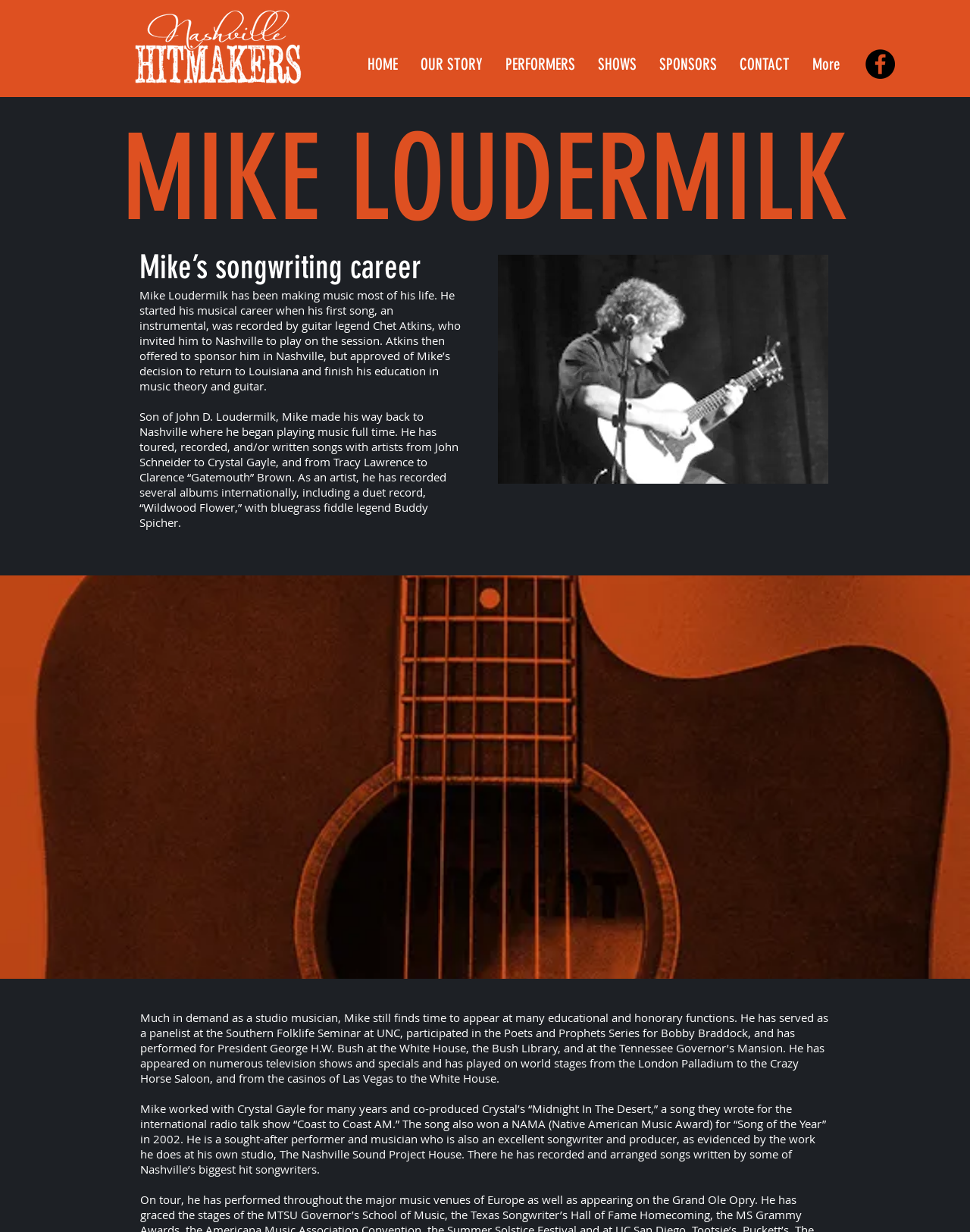Generate an in-depth caption that captures all aspects of the webpage.

The webpage is about Mike Loudermilk, a Nashville-based musician and songwriter. At the top of the page, there is a navigation bar with links to different sections of the website, including "HOME", "OUR STORY", "PERFORMERS", "SHOWS", "SPONSORS", and "CONTACT". To the left of the navigation bar, there is a logo of Nashville Hitmakers.

Below the navigation bar, there is a heading that reads "MIKE LOUDERMILK". Underneath the heading, there is a brief introduction to Mike's songwriting career. The introduction is followed by a longer biography that describes Mike's musical background, his experiences as a studio musician, and his performances at various events, including the White House.

The biography is divided into several paragraphs, with each paragraph describing a different aspect of Mike's career. The text is arranged in a single column, with no images or other elements interrupting the flow of the text. At the top right corner of the page, there is a social media bar with a link to Facebook.

Overall, the webpage is focused on providing information about Mike Loudermilk's background and career as a musician and songwriter. The layout is simple and easy to follow, with a clear hierarchy of headings and paragraphs that guide the reader through the content.